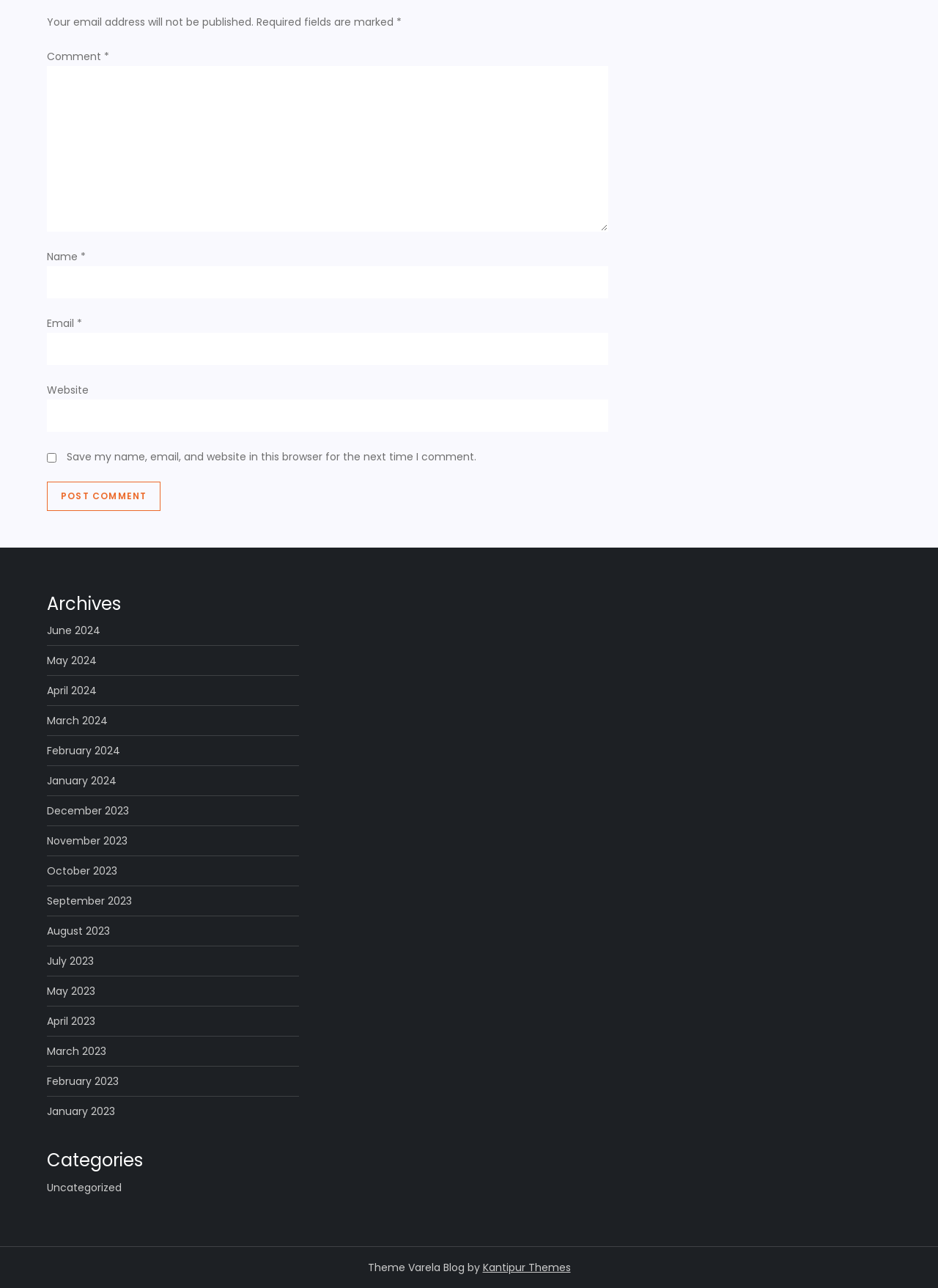Specify the bounding box coordinates of the area to click in order to follow the given instruction: "Click the Post Comment button."

[0.05, 0.374, 0.171, 0.397]